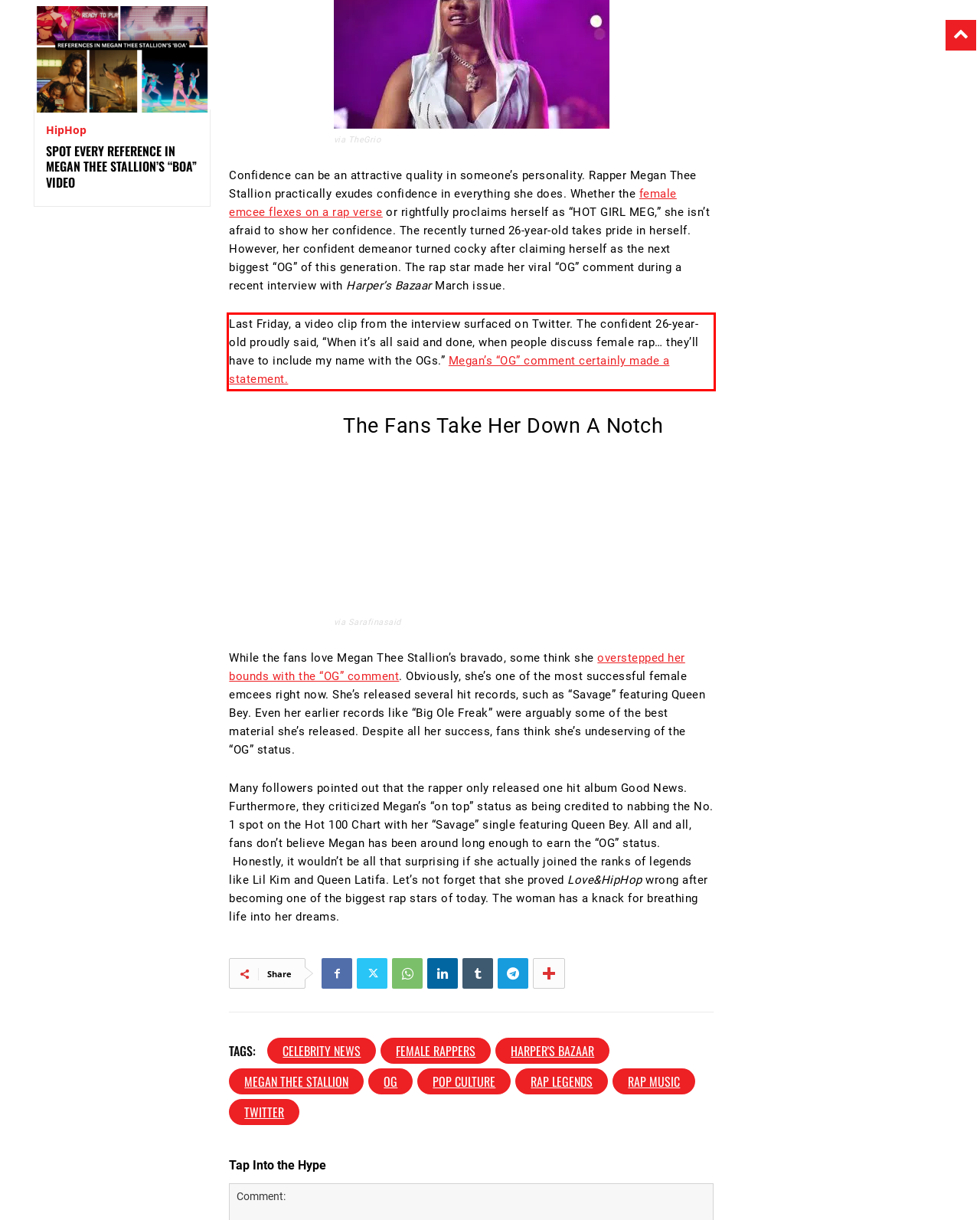View the screenshot of the webpage and identify the UI element surrounded by a red bounding box. Extract the text contained within this red bounding box.

Last Friday, a video clip from the interview surfaced on Twitter. The confident 26-year-old proudly said, “When it’s all said and done, when people discuss female rap… they’ll have to include my name with the OGs.” Megan’s “OG” comment certainly made a statement.